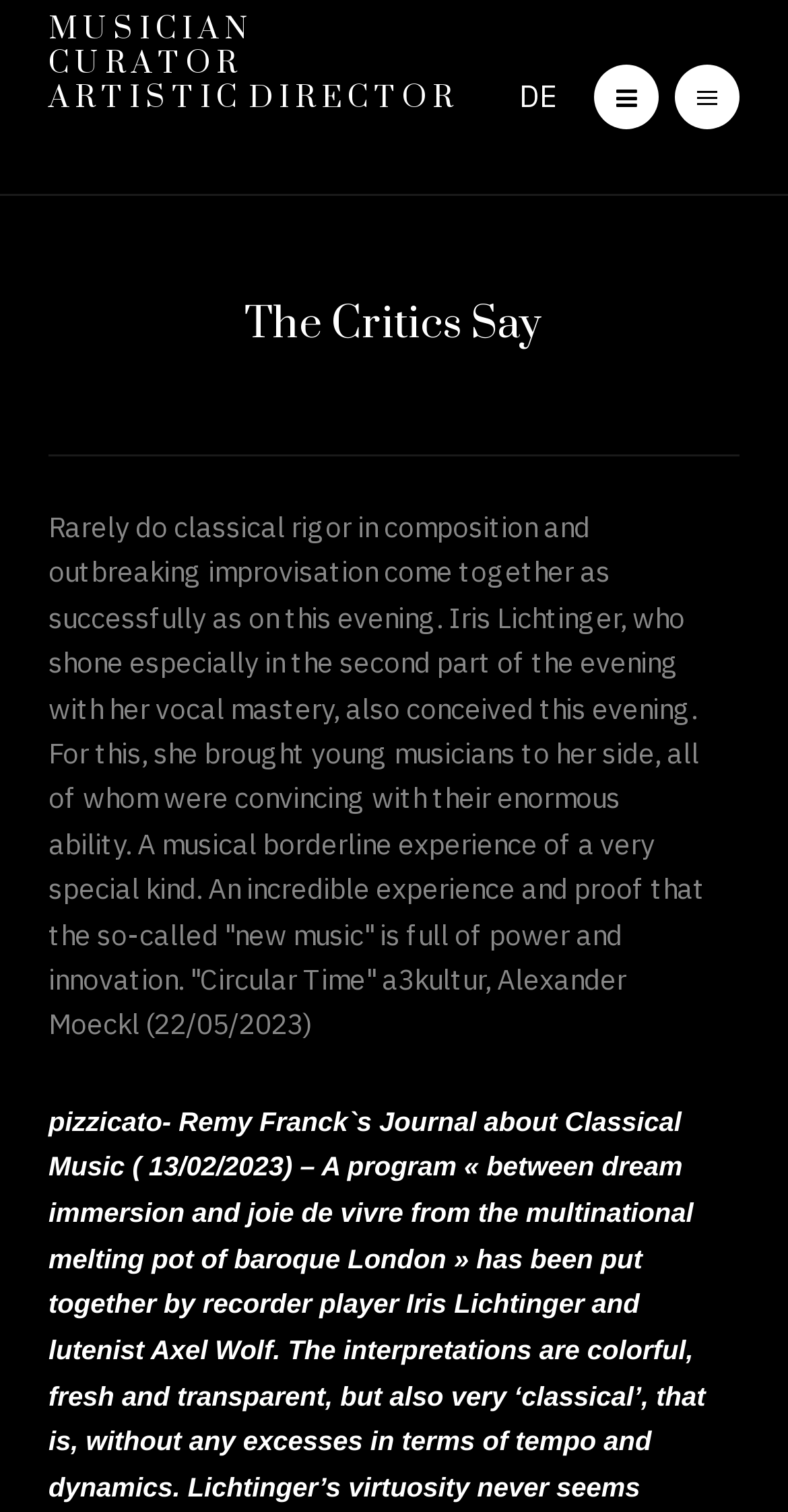Please respond to the question using a single word or phrase:
What is the name of the event or project mentioned on the webpage?

Circular Time